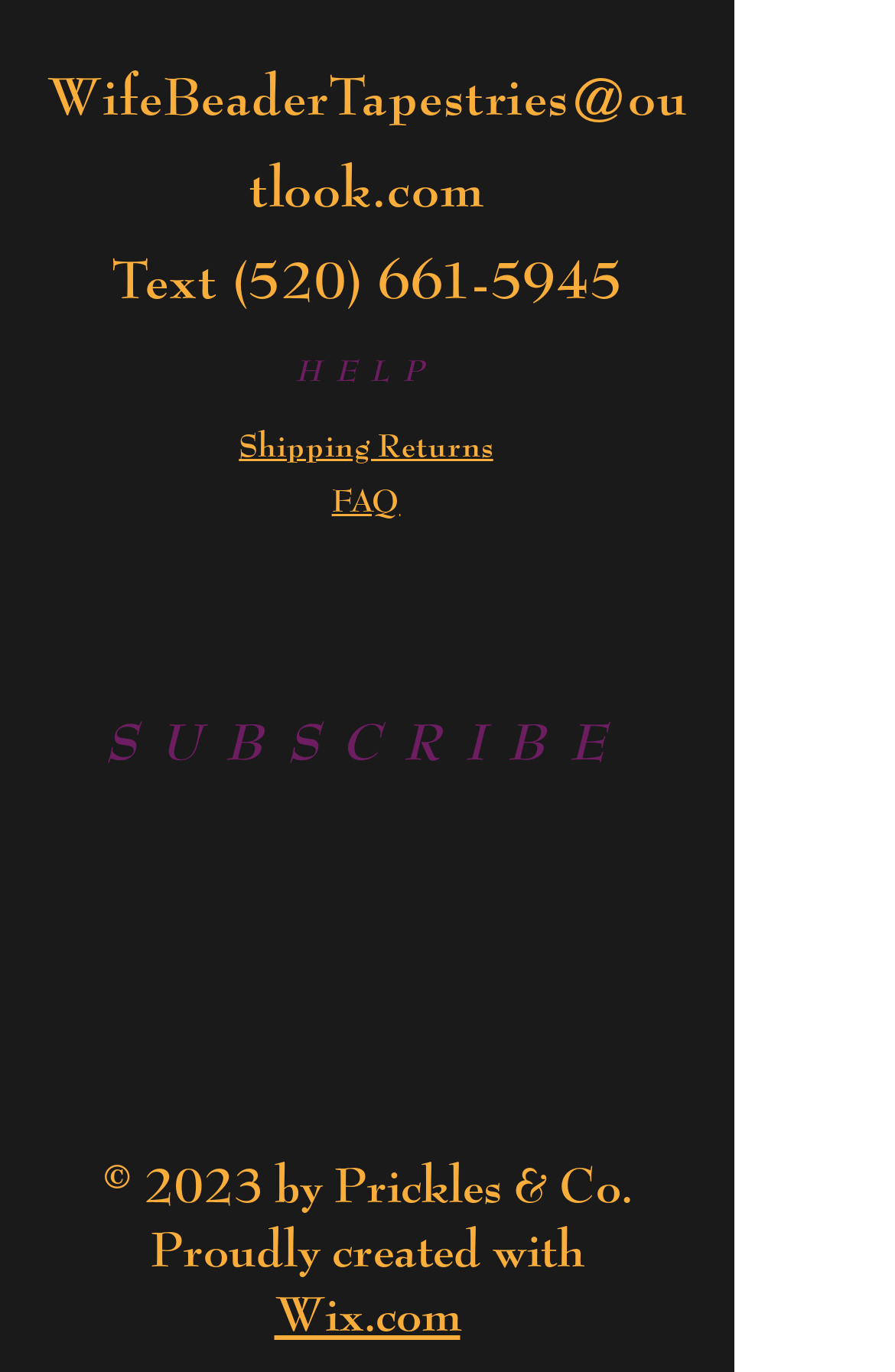Please find the bounding box for the UI component described as follows: "(520) 661-5945".

[0.26, 0.186, 0.696, 0.227]